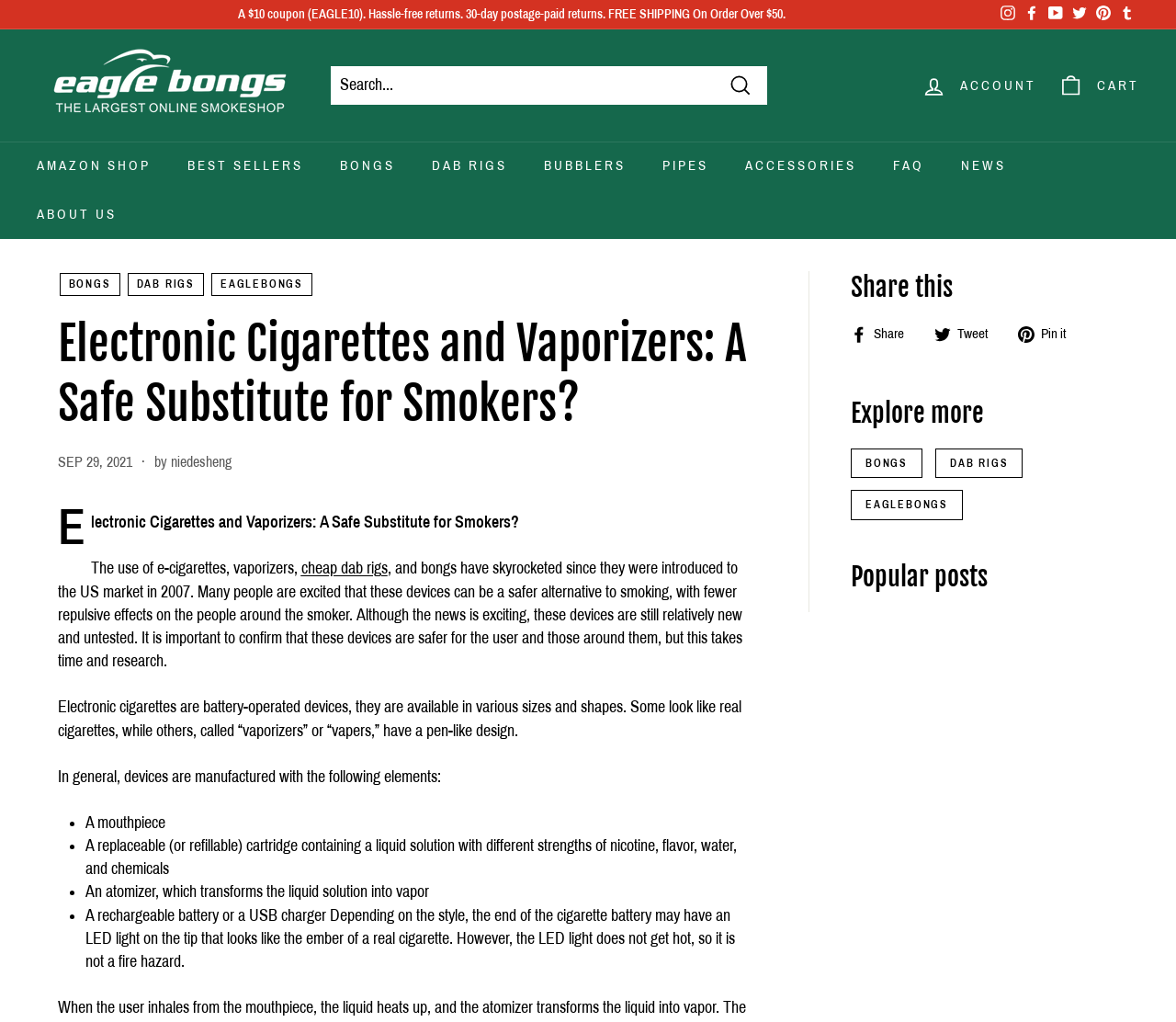By analyzing the image, answer the following question with a detailed response: What are the categories of products available?

The categories of products available can be found at the top of the webpage, where there are links to different categories such as BONGS, DAB RIGS, BUBBLERS, PIPES, and ACCESSORIES.